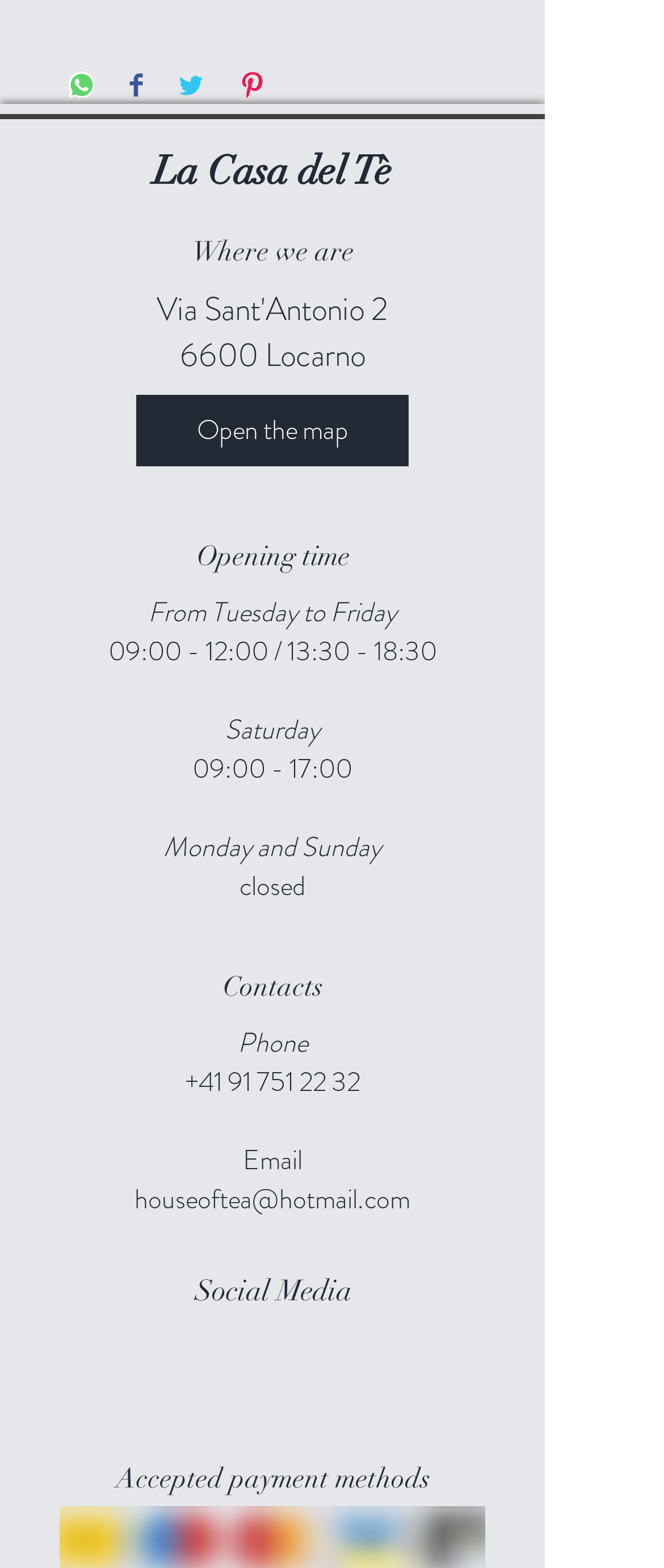Give a succinct answer to this question in a single word or phrase: 
What is the name of the tea house?

La Casa del Tè